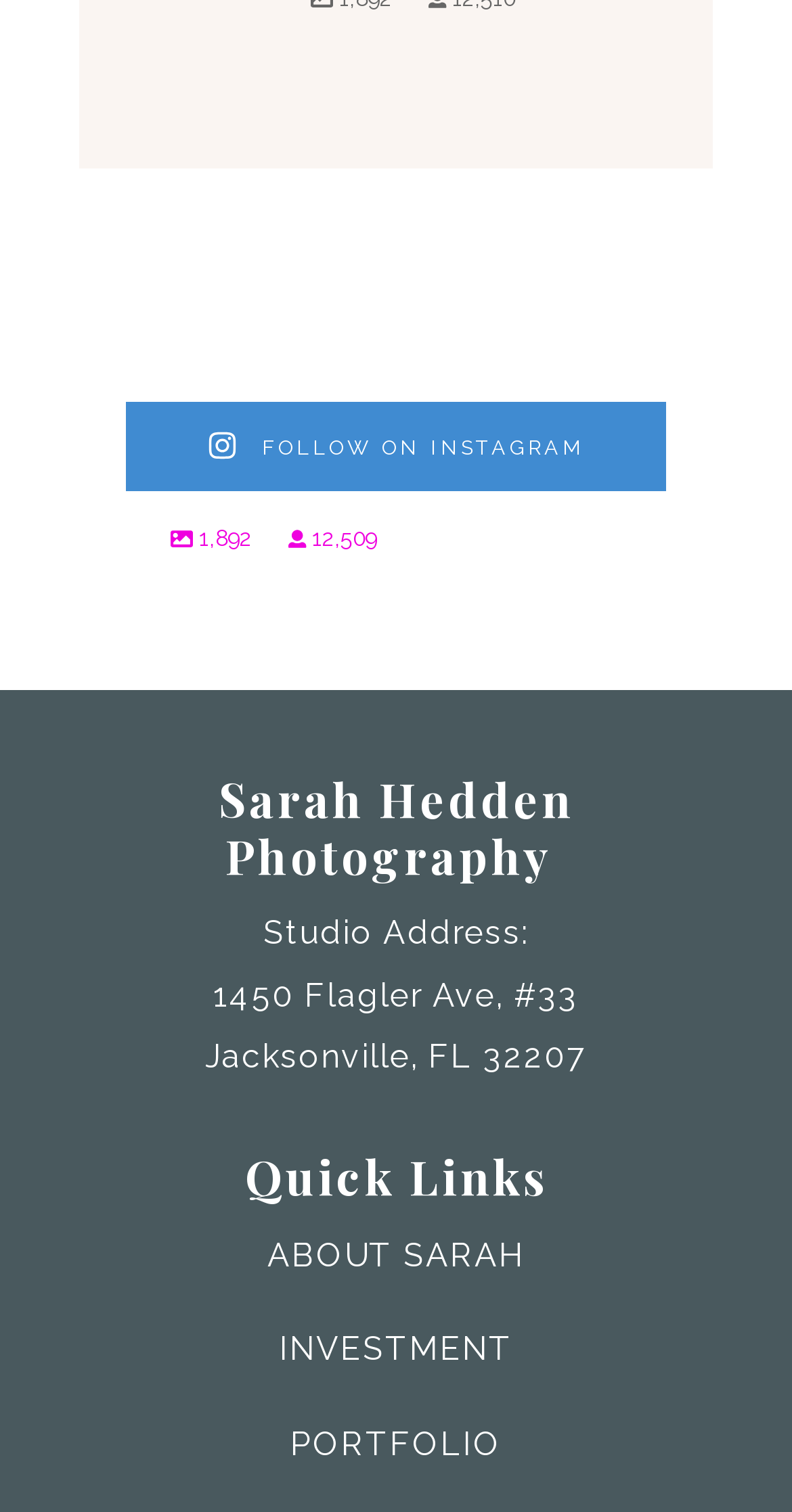Identify the bounding box coordinates of the region that needs to be clicked to carry out this instruction: "Open the post with the text 'Happy Mother’s Day to all the hot mamas, grandma‘s, aunties and those fulfilling a motherly role!'". Provide these coordinates as four float numbers ranging from 0 to 1, i.e., [left, top, right, bottom].

[0.177, 0.042, 0.823, 0.231]